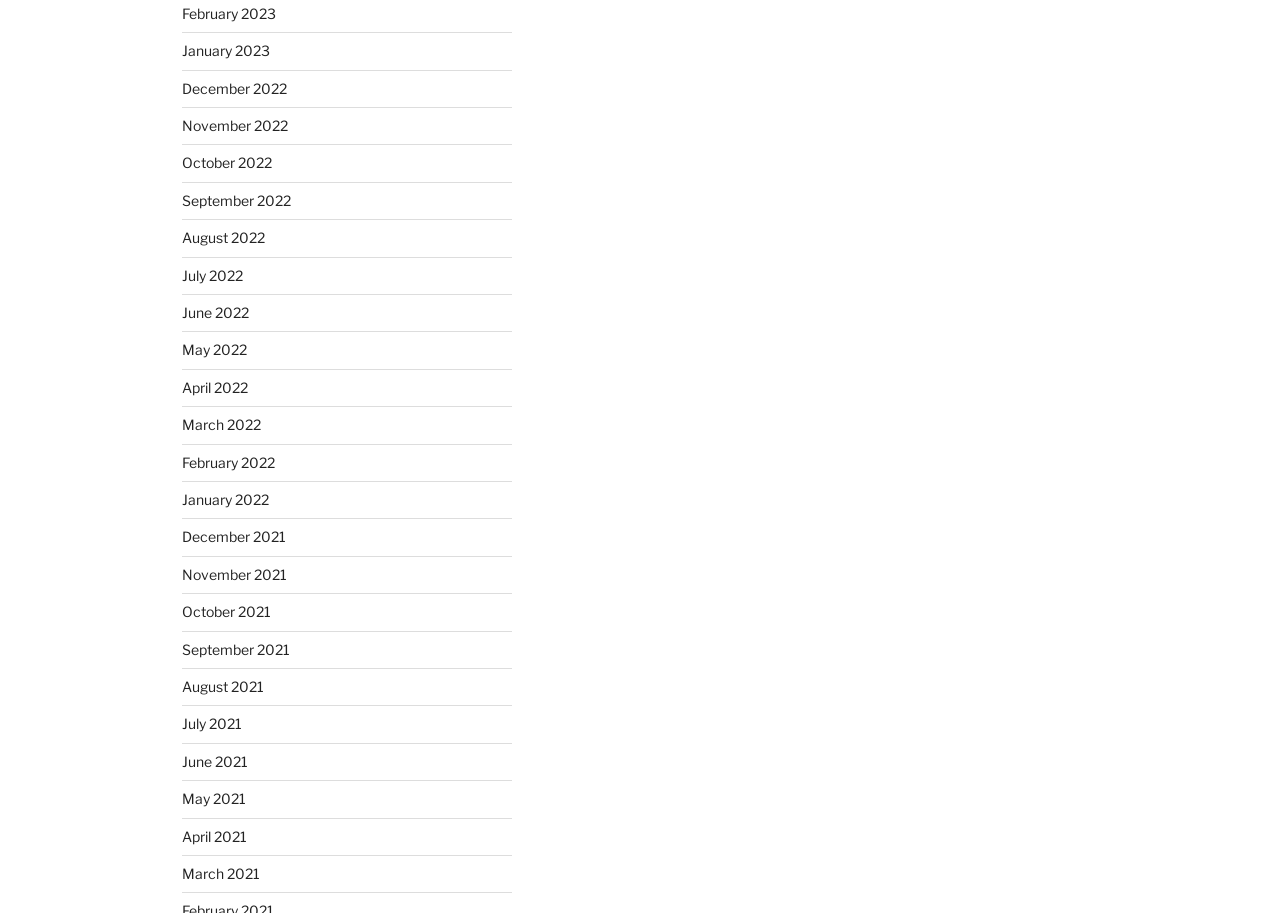Please provide the bounding box coordinates for the element that needs to be clicked to perform the following instruction: "view August 2021". The coordinates should be given as four float numbers between 0 and 1, i.e., [left, top, right, bottom].

[0.142, 0.743, 0.206, 0.761]